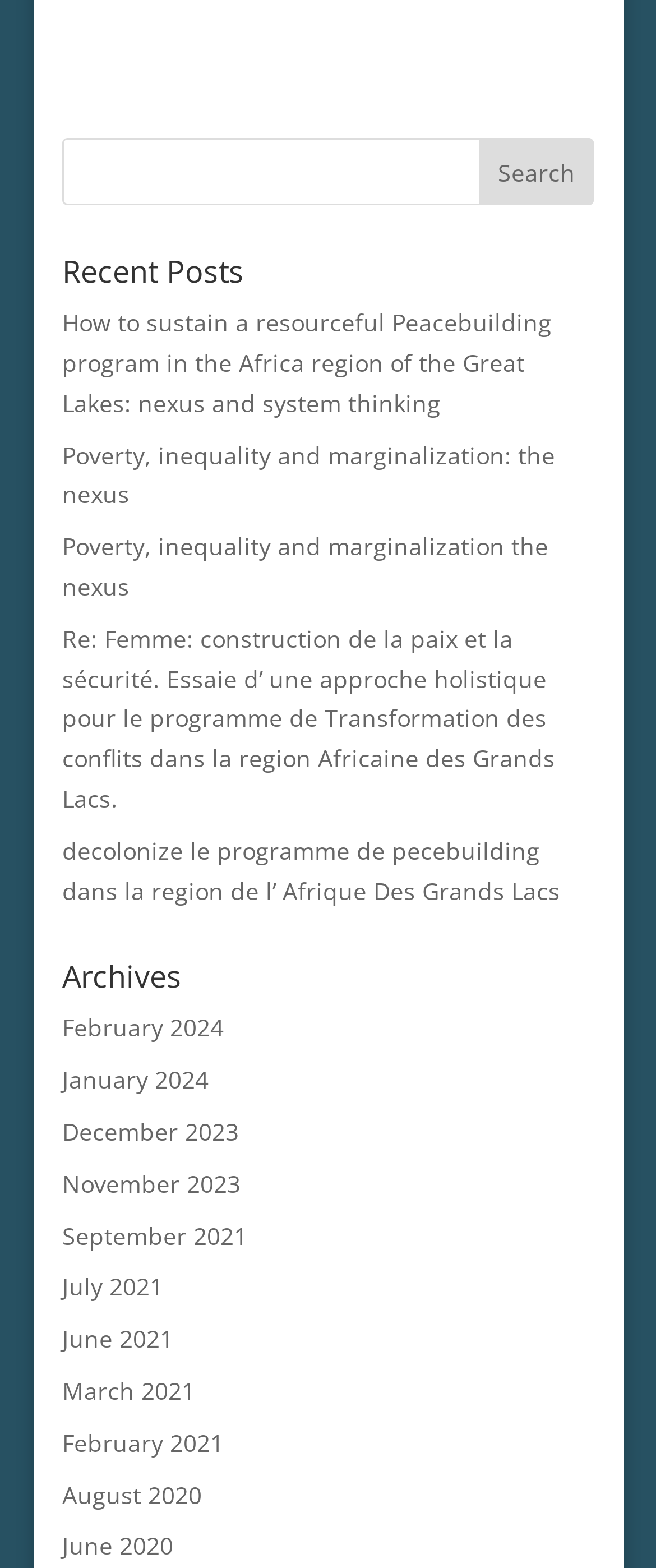Predict the bounding box coordinates of the UI element that matches this description: "value="Search"". The coordinates should be in the format [left, top, right, bottom] with each value between 0 and 1.

[0.732, 0.088, 0.905, 0.131]